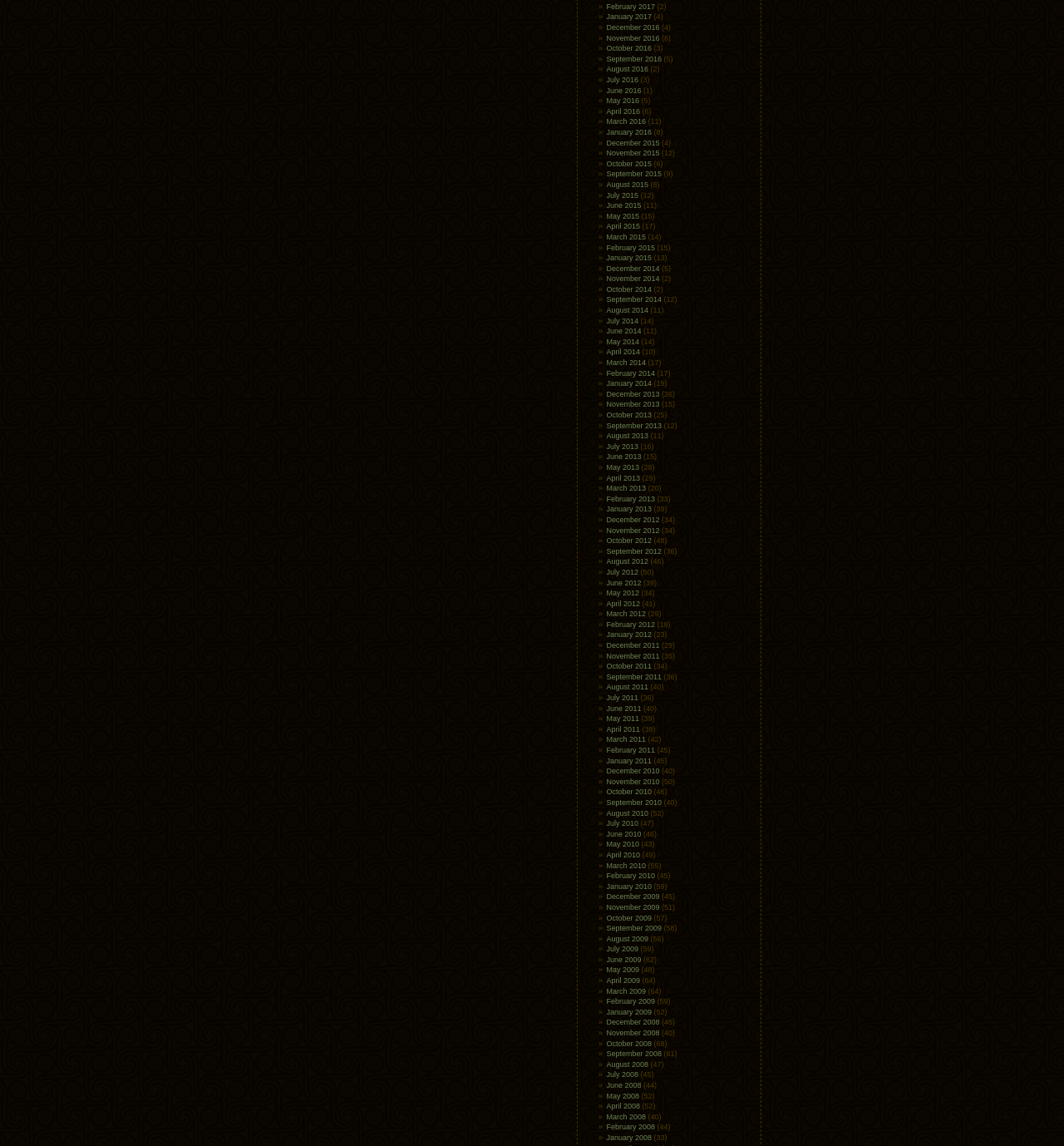Could you determine the bounding box coordinates of the clickable element to complete the instruction: "view January 2017"? Provide the coordinates as four float numbers between 0 and 1, i.e., [left, top, right, bottom].

[0.57, 0.011, 0.613, 0.018]